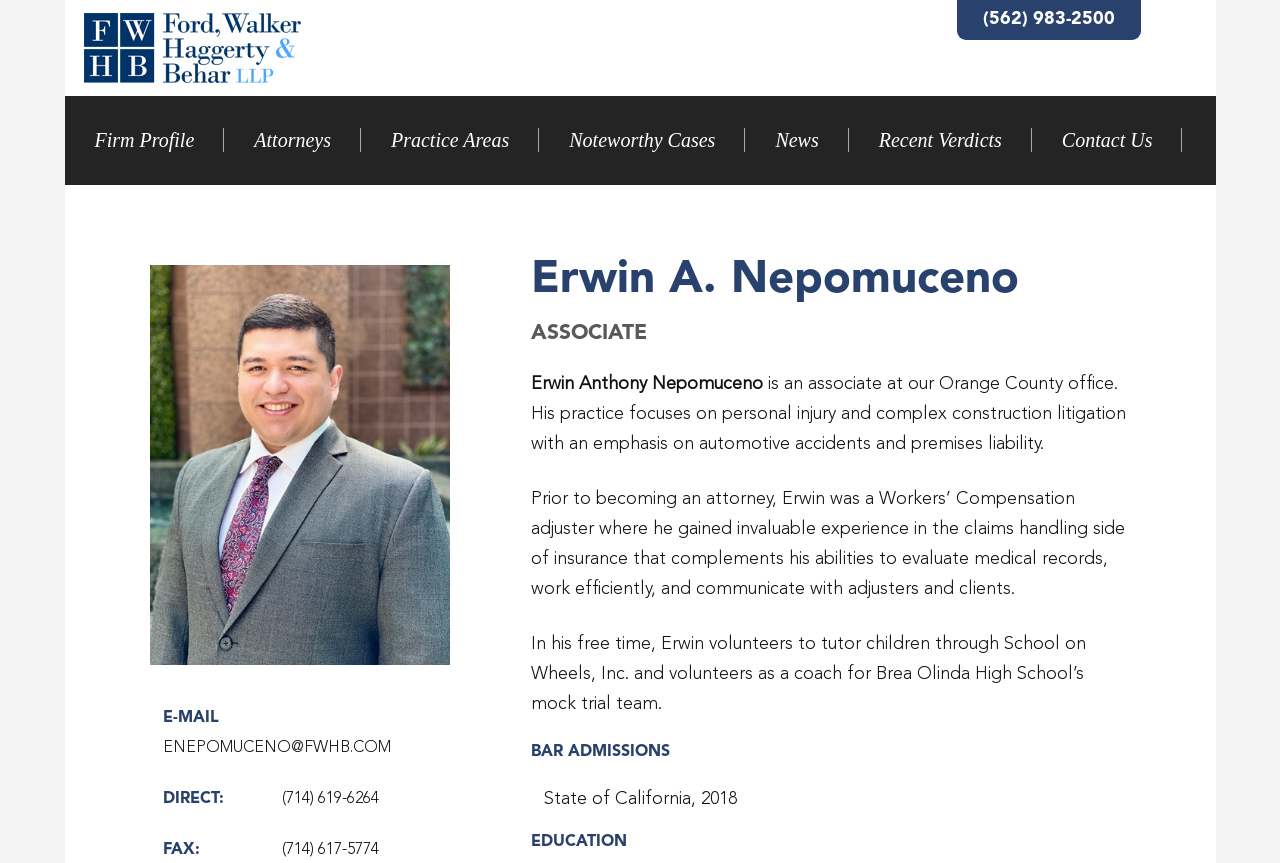In what year was Erwin admitted to the State Bar of California?
Please answer the question as detailed as possible based on the image.

The webpage lists Erwin's bar admissions, including the State of California in 2018.